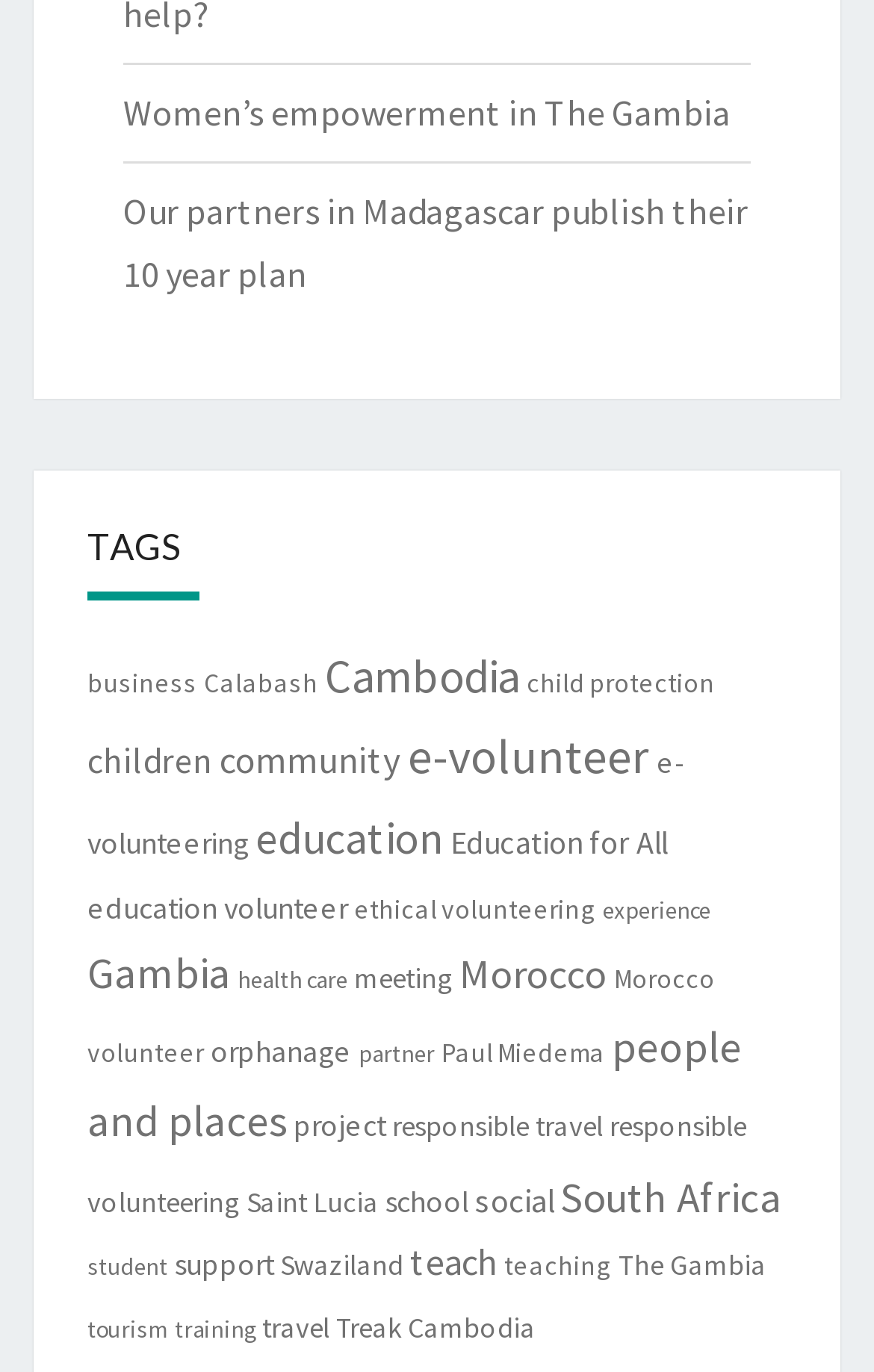What is the topic with the most items?
Refer to the image and provide a one-word or short phrase answer.

e-volunteer